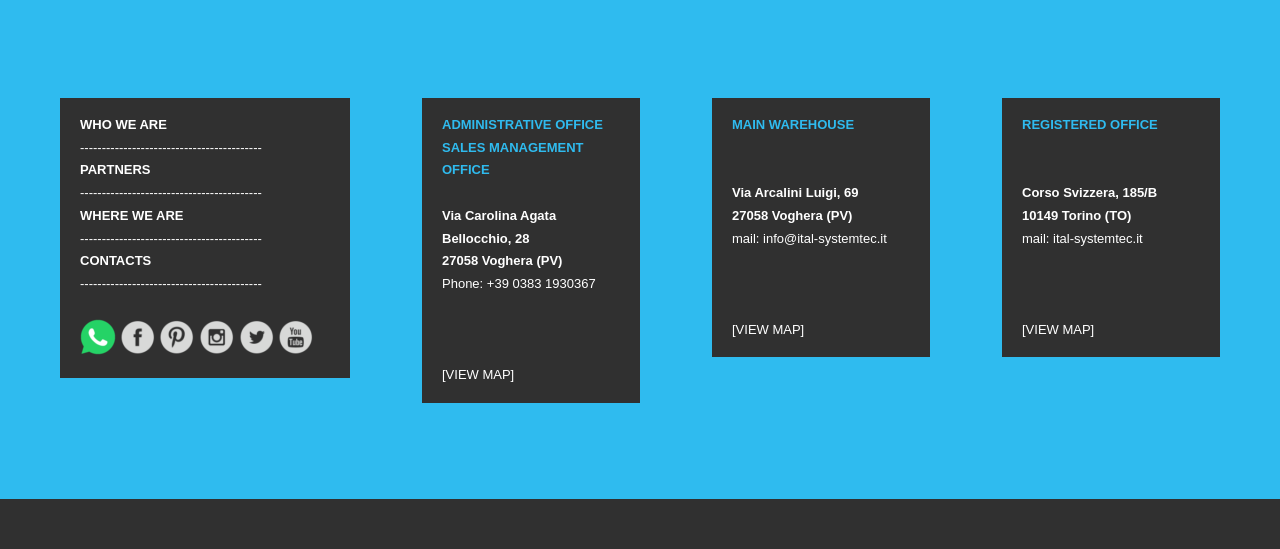Could you find the bounding box coordinates of the clickable area to complete this instruction: "Click on CONTACTS"?

[0.062, 0.462, 0.118, 0.489]